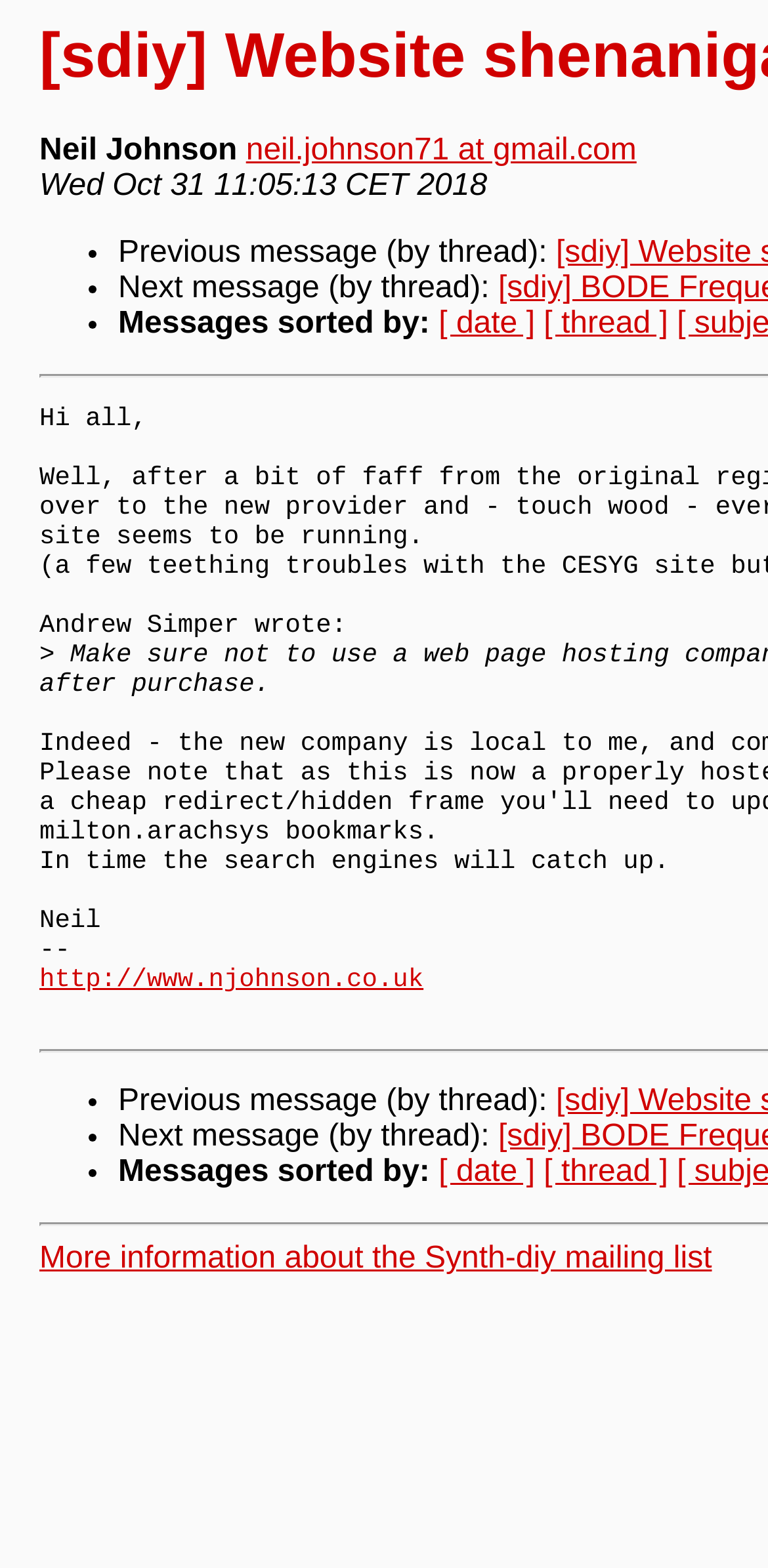Extract the bounding box for the UI element that matches this description: "http://www.njohnson.co.uk".

[0.051, 0.616, 0.553, 0.634]